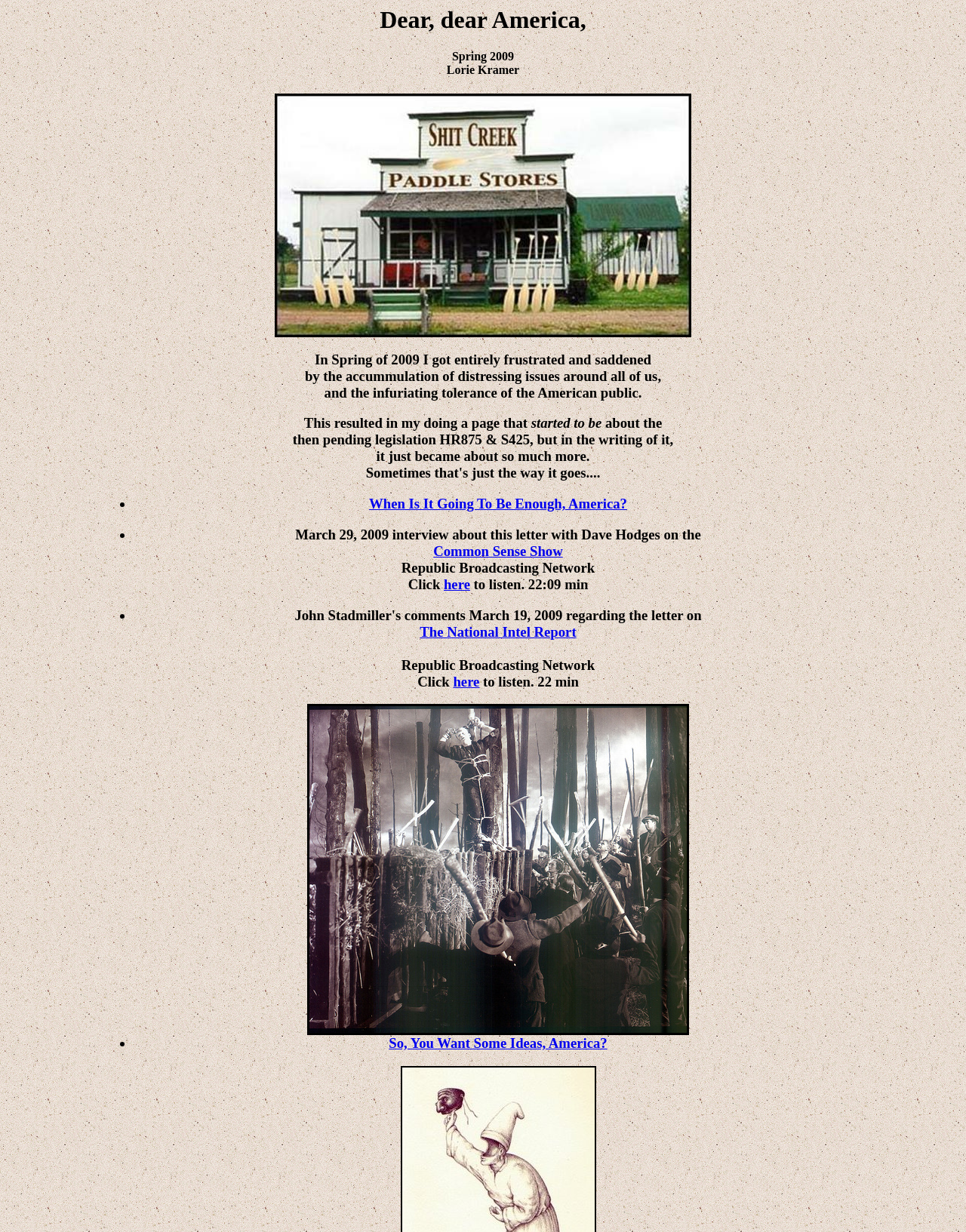Find and provide the bounding box coordinates for the UI element described here: "The National Intel Report". The coordinates should be given as four float numbers between 0 and 1: [left, top, right, bottom].

[0.435, 0.506, 0.597, 0.519]